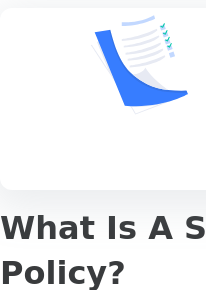What is the main theme of the associated content?
Based on the image, answer the question with as much detail as possible.

The image and the heading 'What Is A Security Awareness Training Policy?' suggest that the main theme of the associated content is to guide individuals in understanding and crafting essential elements of a security awareness training policy, which is crucial for enhancing security awareness and adherence within an organization.